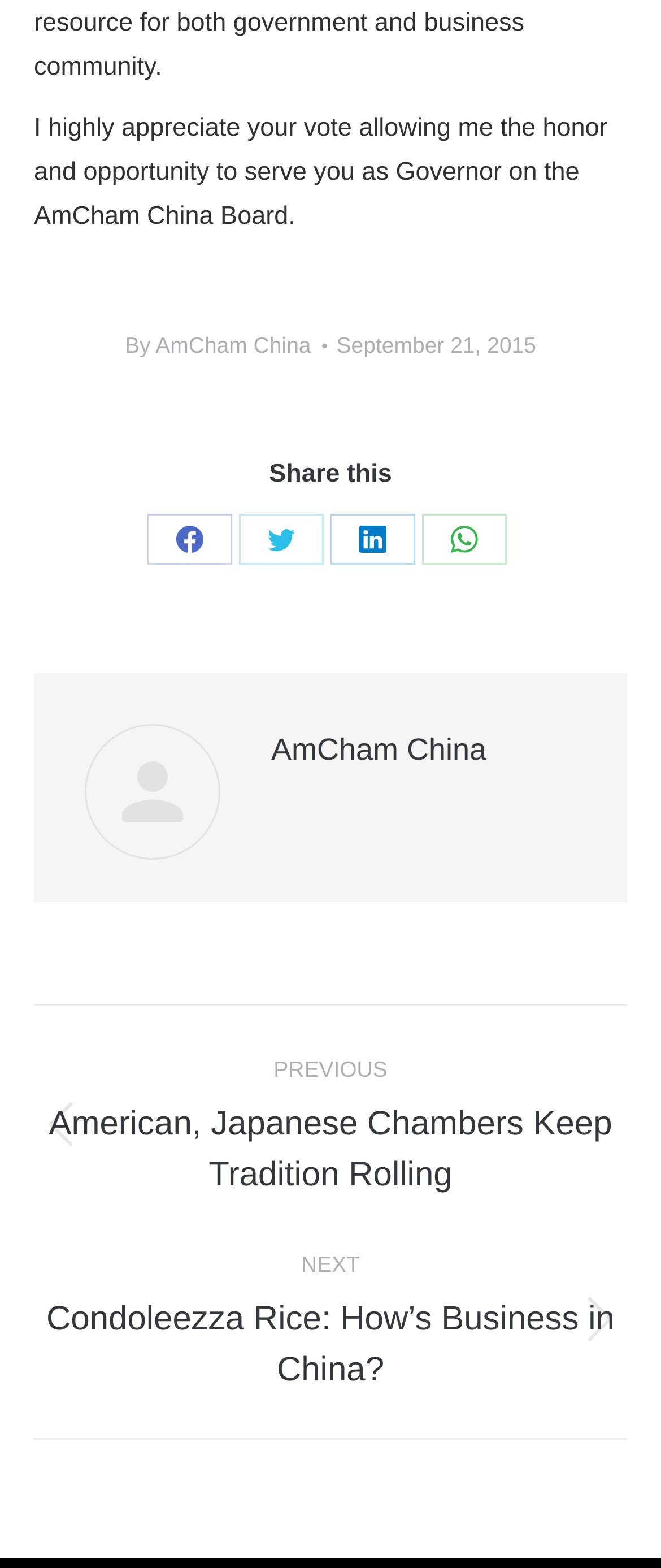Give a one-word or phrase response to the following question: How many social media platforms can the article be shared on?

4